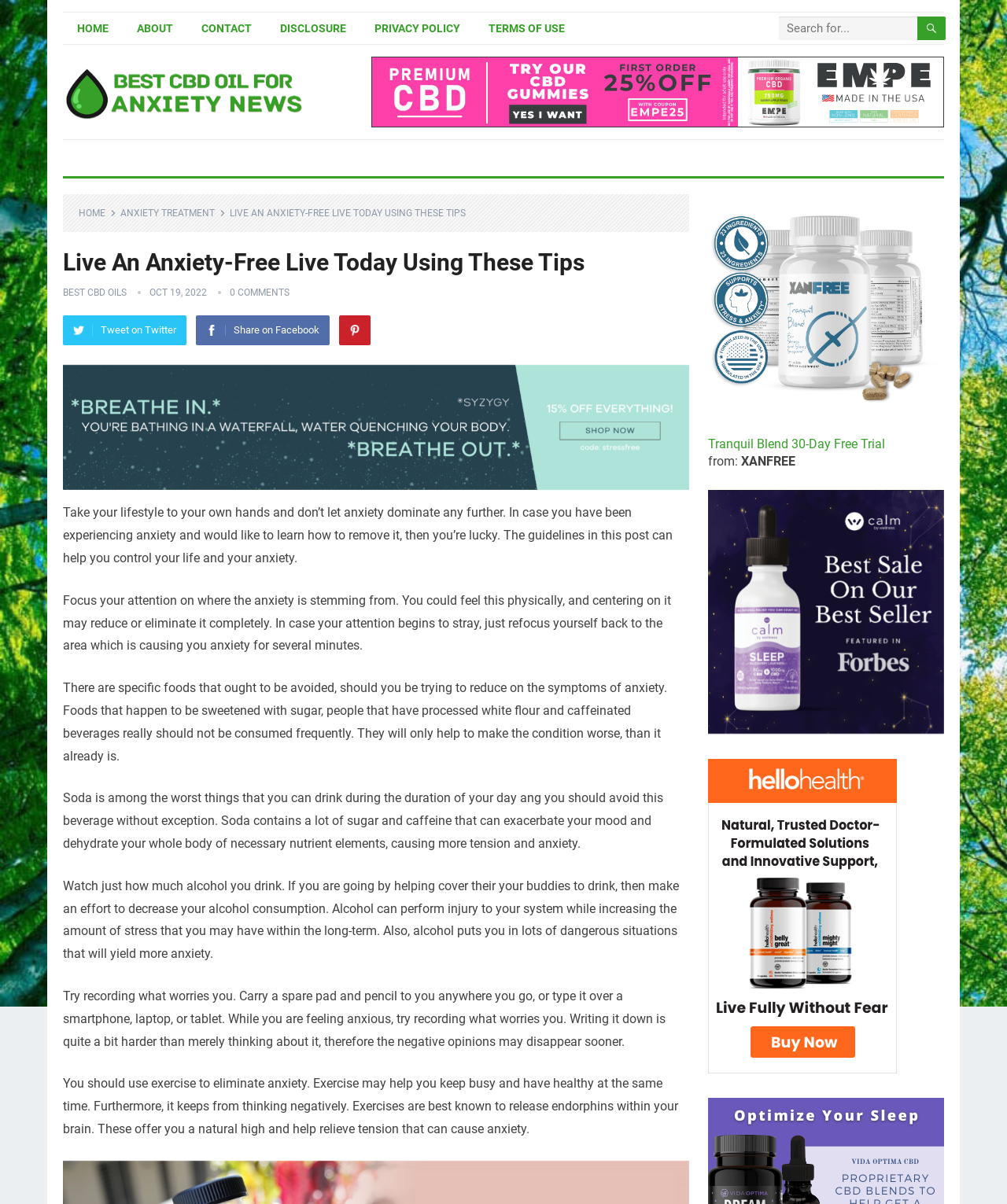Please identify the bounding box coordinates of the element's region that needs to be clicked to fulfill the following instruction: "Read the article about anxiety treatment". The bounding box coordinates should consist of four float numbers between 0 and 1, i.e., [left, top, right, bottom].

[0.12, 0.172, 0.224, 0.182]